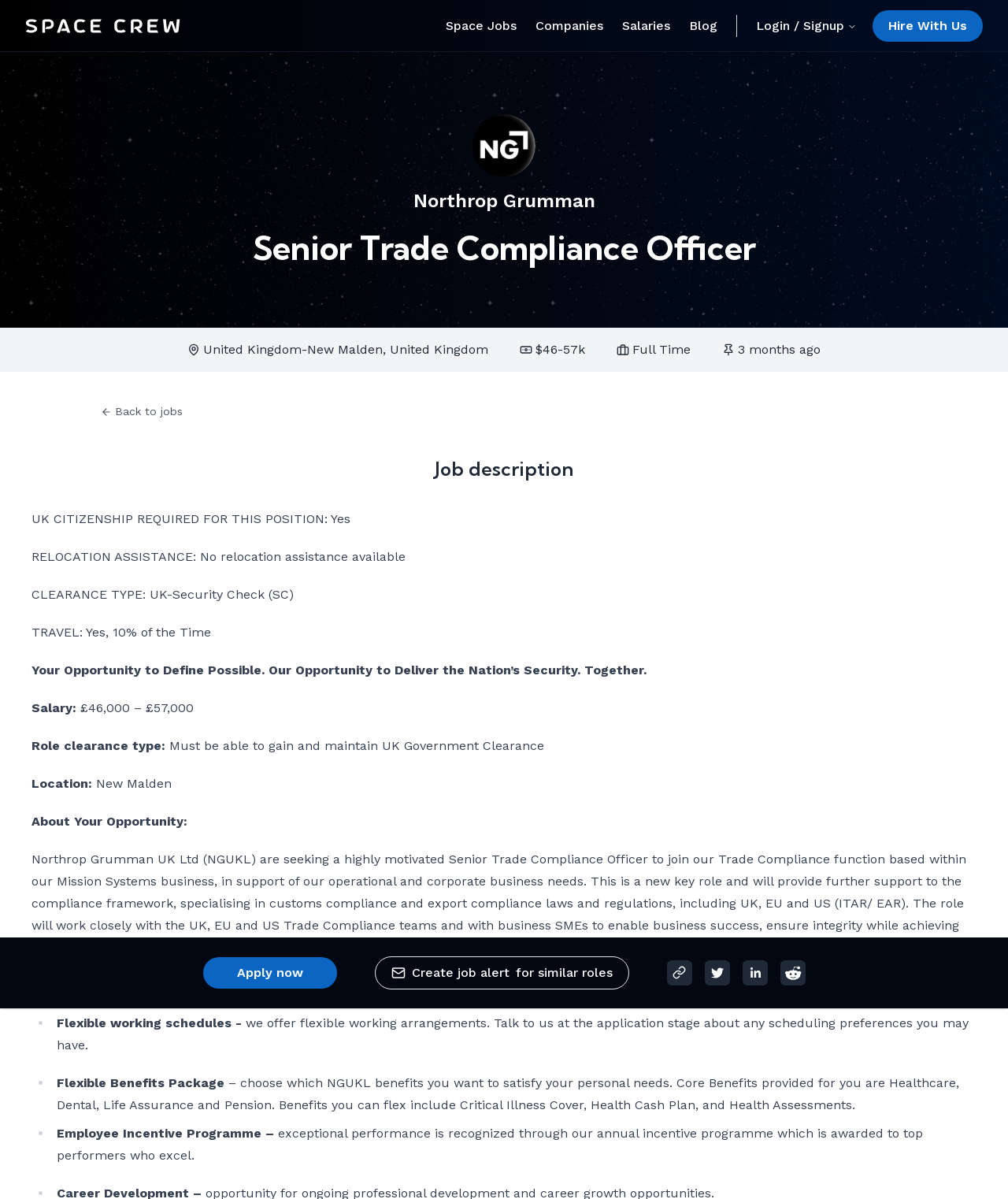Identify and extract the heading text of the webpage.

Senior Trade Compliance Officer